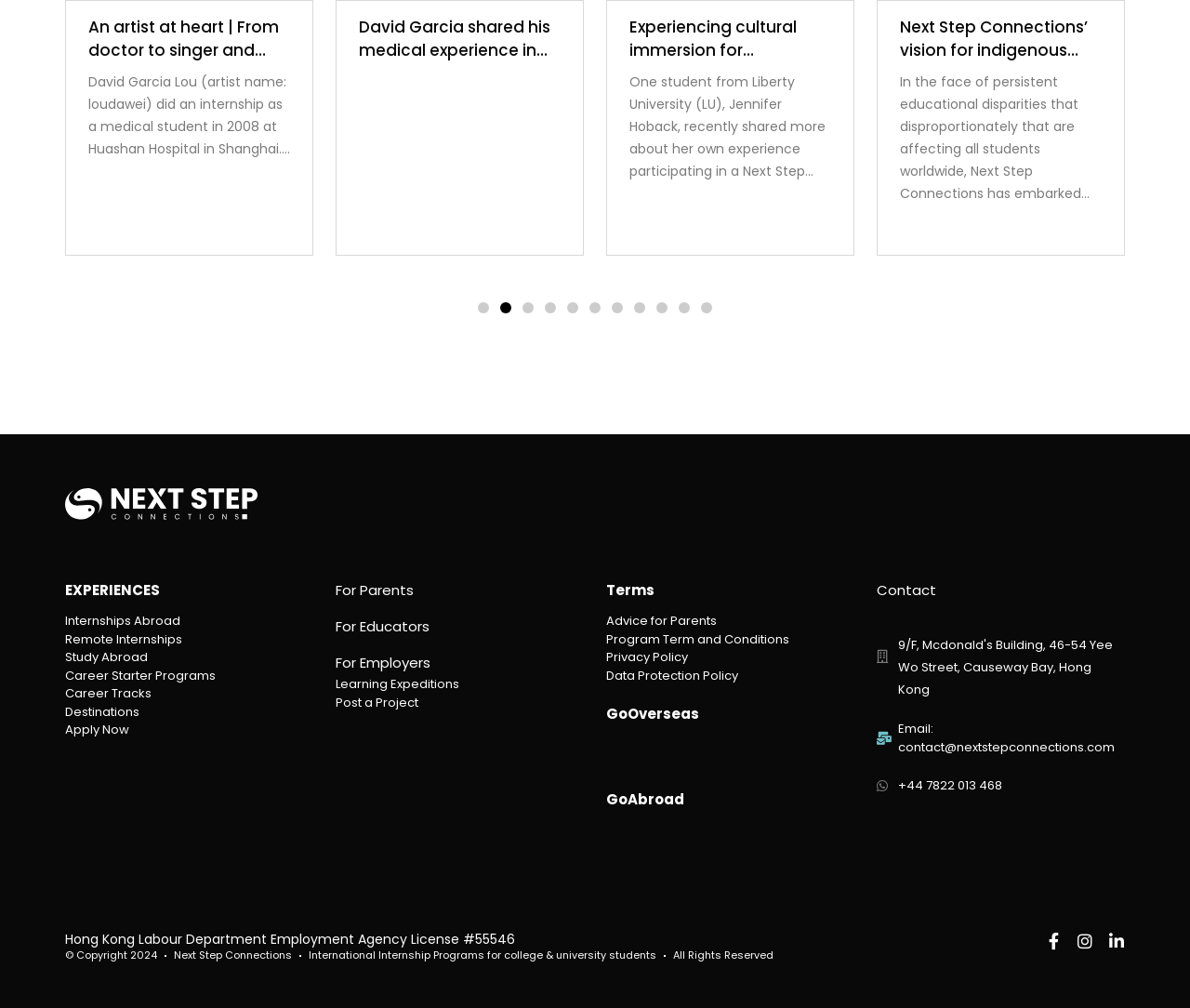Please find the bounding box coordinates of the element that you should click to achieve the following instruction: "Contact Next Step Connections". The coordinates should be presented as four float numbers between 0 and 1: [left, top, right, bottom].

[0.737, 0.576, 0.787, 0.595]